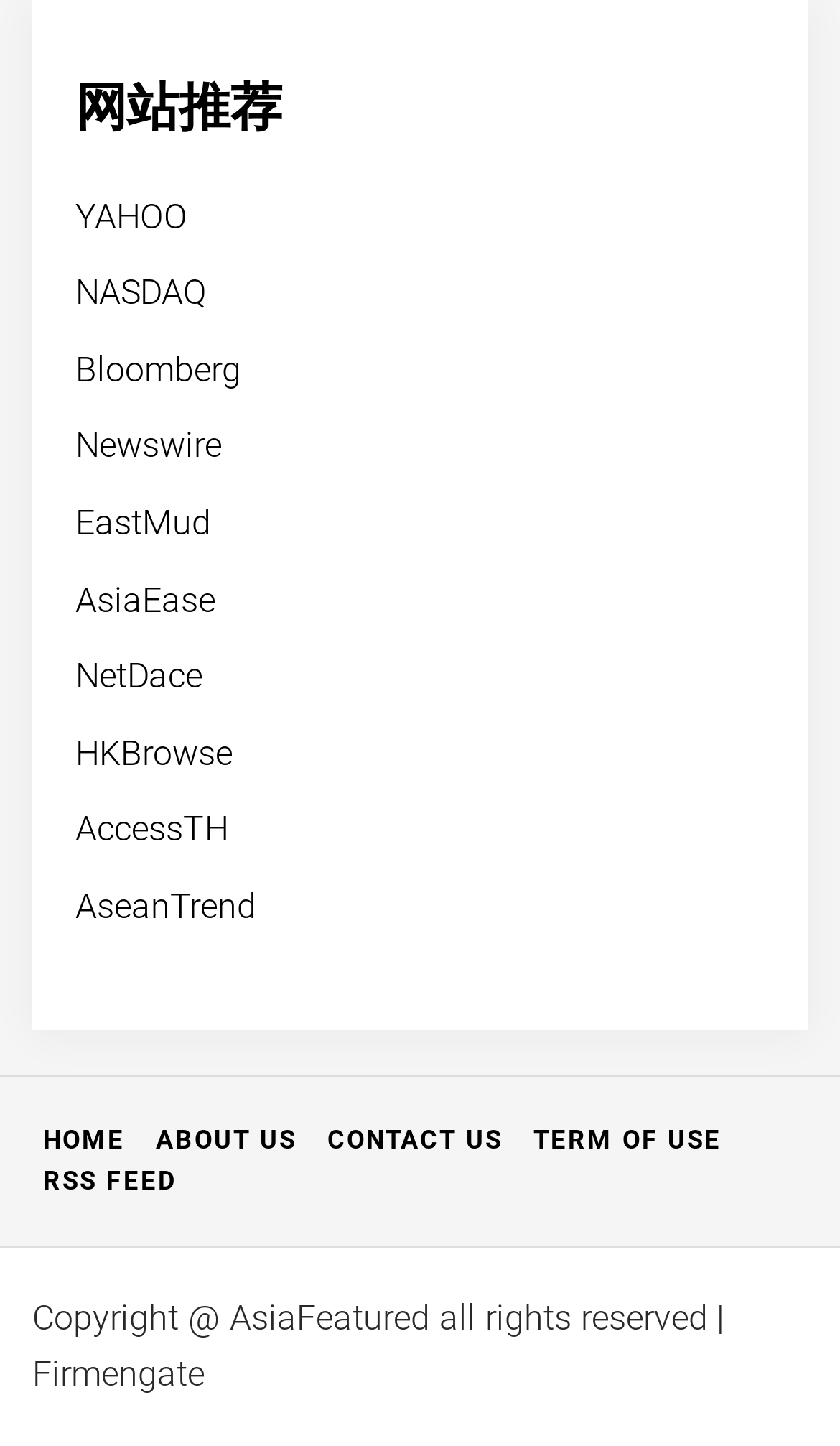How many links are there in the top section?
Answer with a single word or phrase, using the screenshot for reference.

9